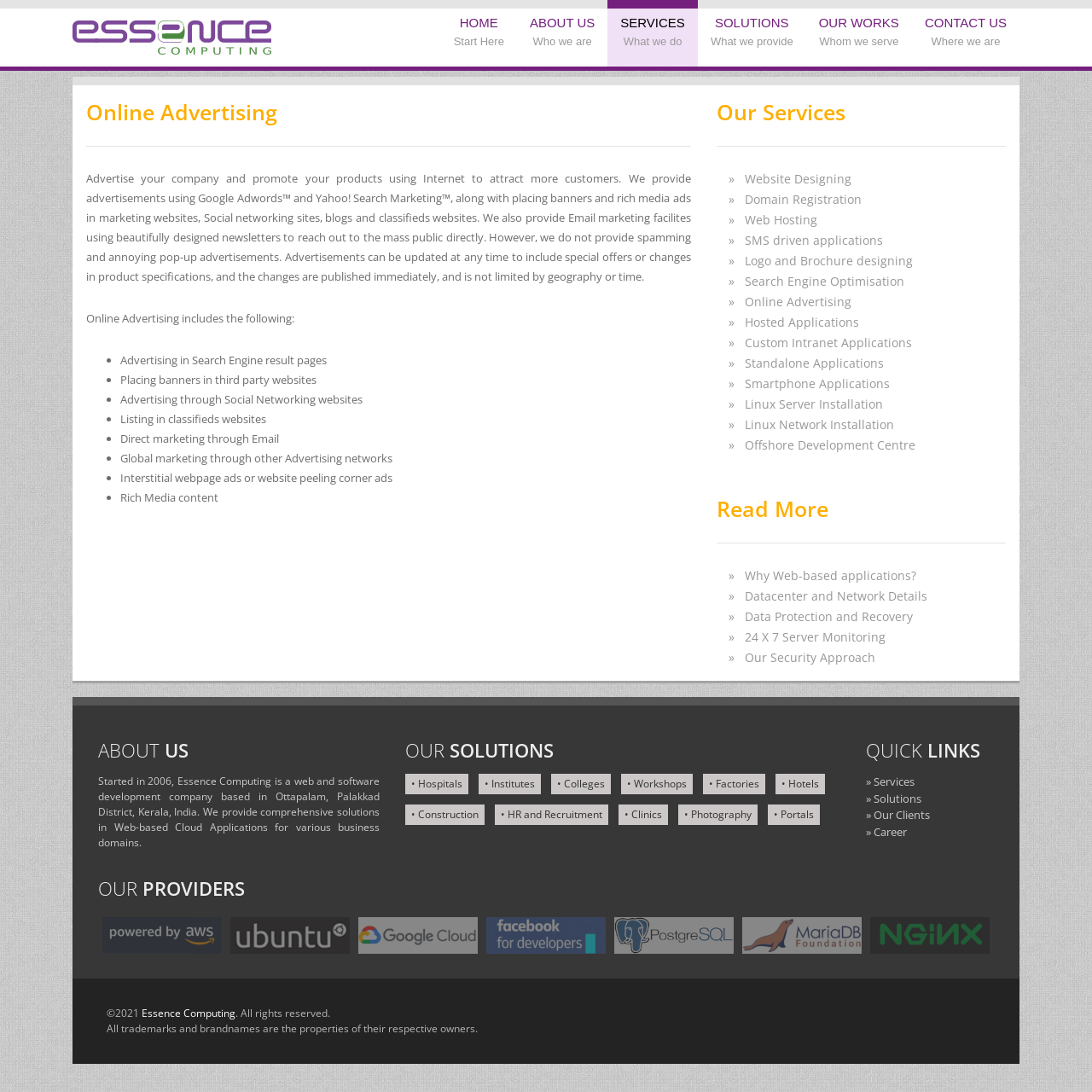Give the bounding box coordinates for the element described as: "• Colleges".

[0.505, 0.709, 0.559, 0.728]